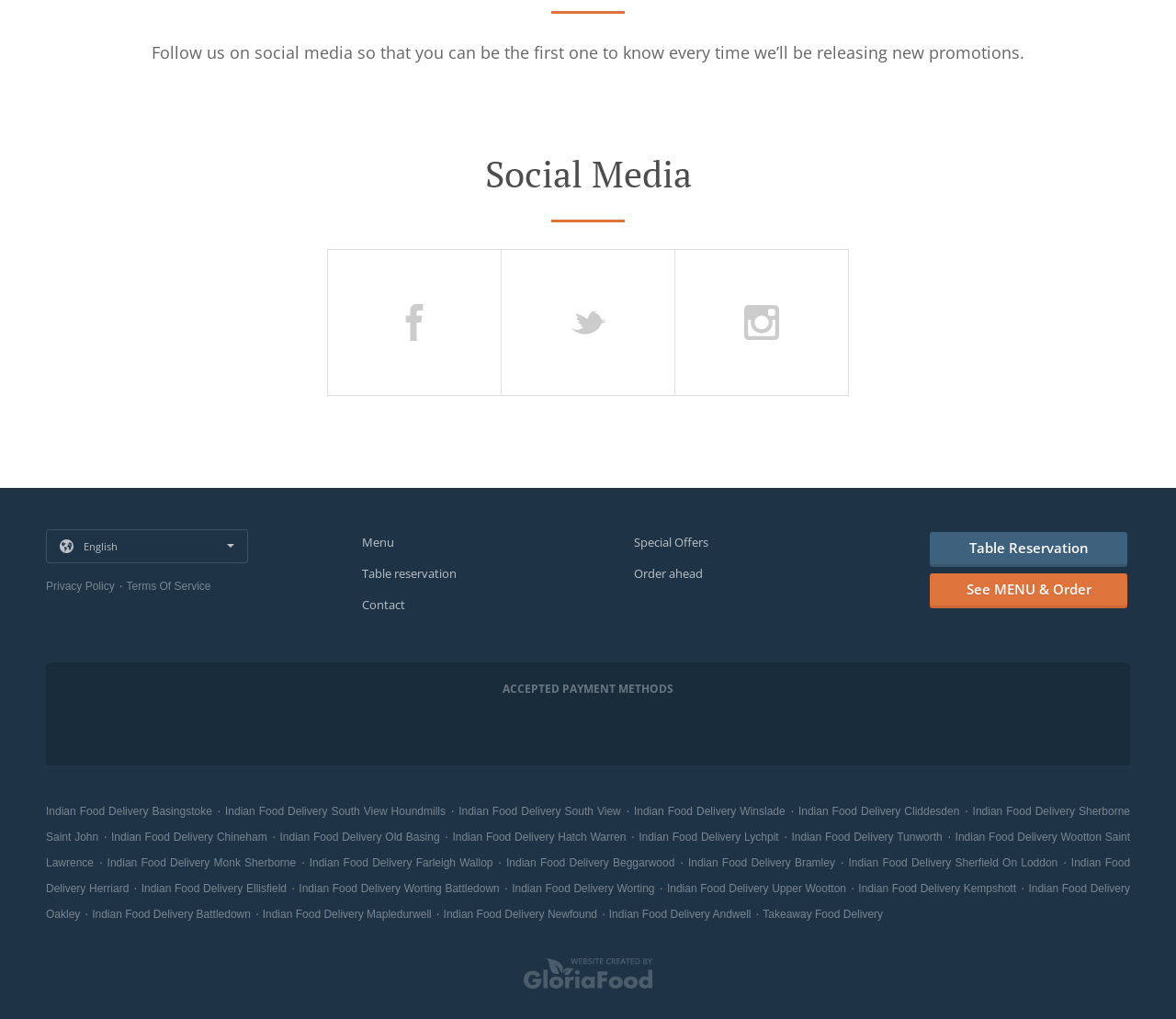Identify the bounding box coordinates of the section that should be clicked to achieve the task described: "Make a table reservation".

[0.791, 0.522, 0.959, 0.554]